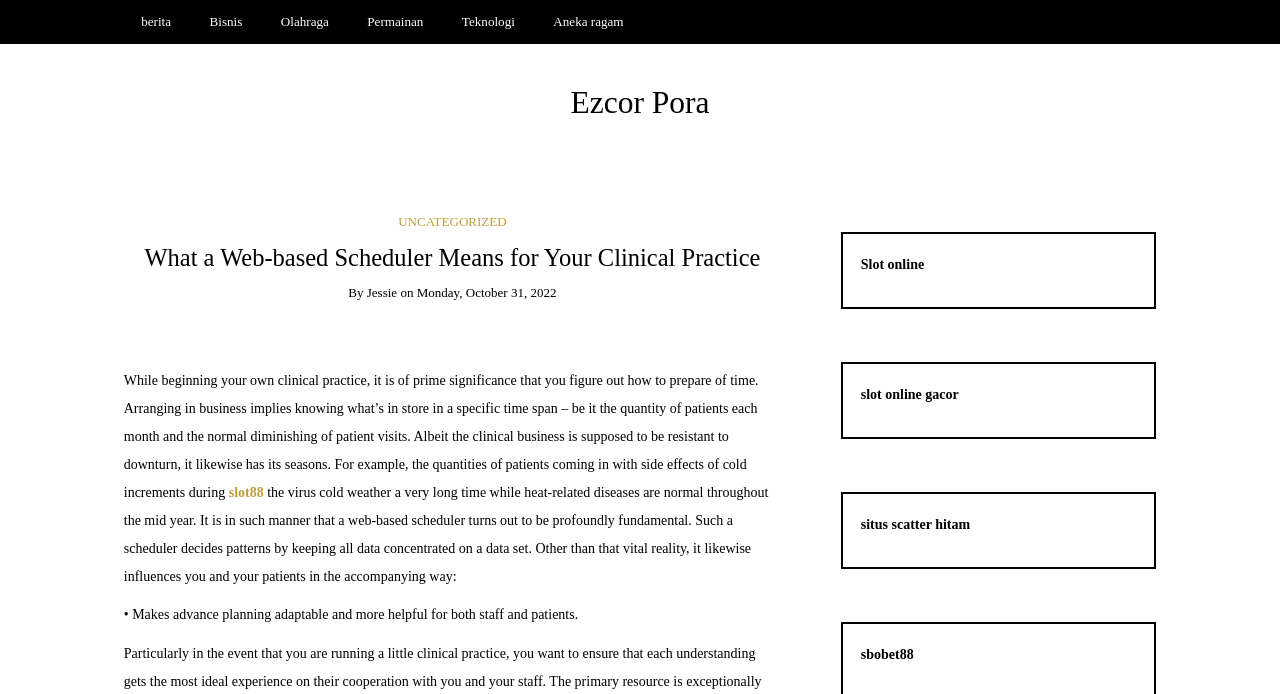Find the bounding box coordinates for the UI element that matches this description: "slot online gacor".

[0.672, 0.558, 0.749, 0.579]